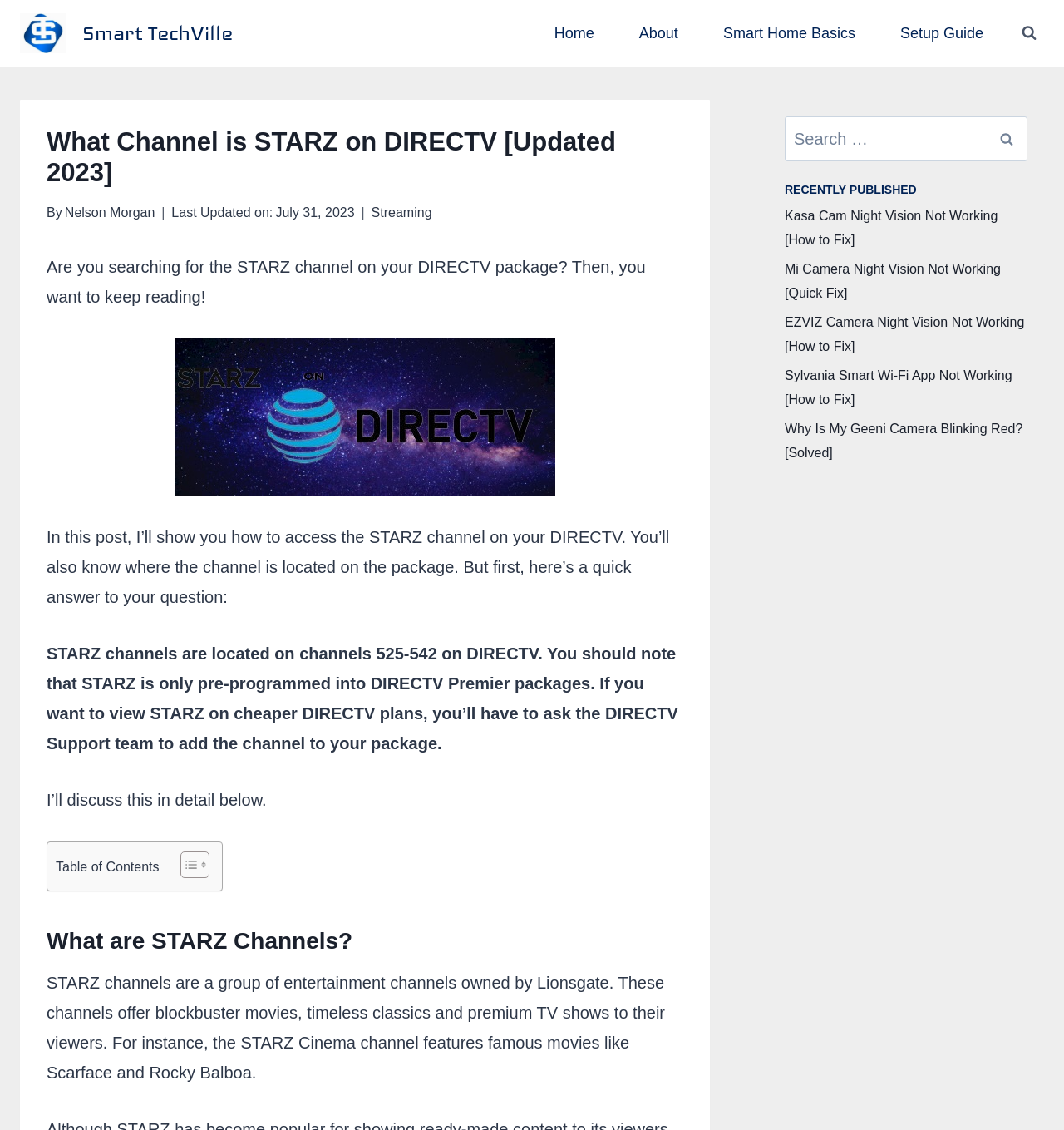Examine the image carefully and respond to the question with a detailed answer: 
What is the name of the company that owns STARZ channels?

The name of the company that owns STARZ channels can be found in the article content, where it says 'STARZ channels are a group of entertainment channels owned by Lionsgate'. This indicates that Lionsgate is the company that owns STARZ channels.